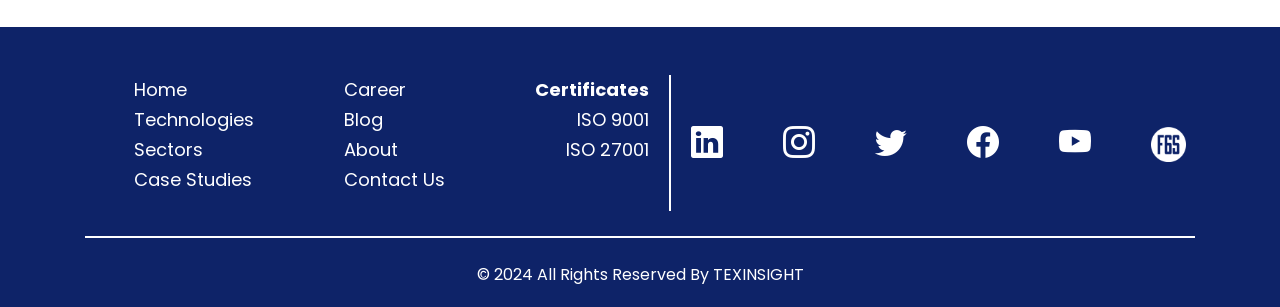Locate the UI element described by Contact Us and provide its bounding box coordinates. Use the format (top-left x, top-left y, bottom-right x, bottom-right y) with all values as floating point numbers between 0 and 1.

[0.269, 0.545, 0.348, 0.627]